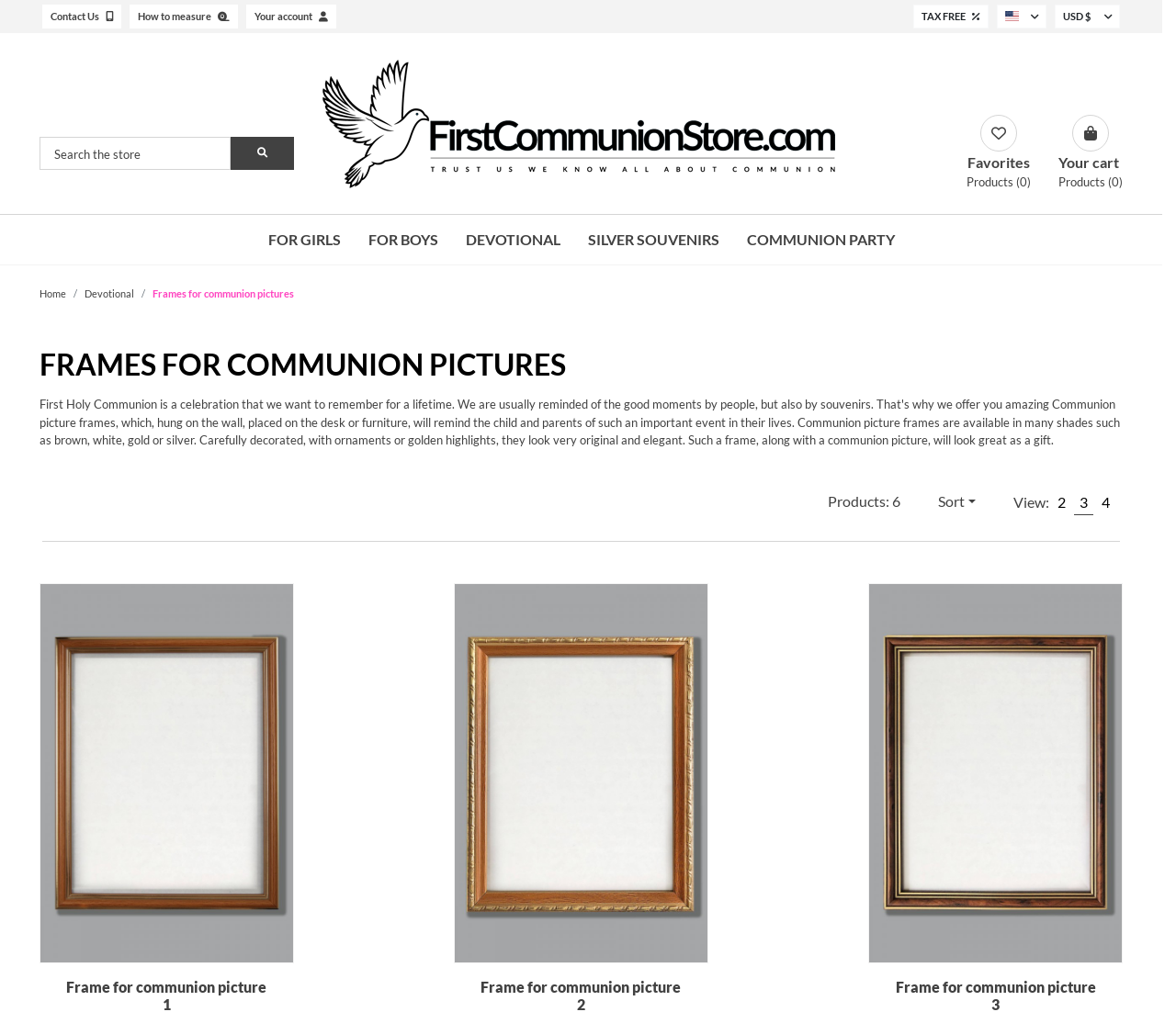Determine the bounding box coordinates of the region I should click to achieve the following instruction: "Search the store". Ensure the bounding box coordinates are four float numbers between 0 and 1, i.e., [left, top, right, bottom].

[0.034, 0.135, 0.196, 0.168]